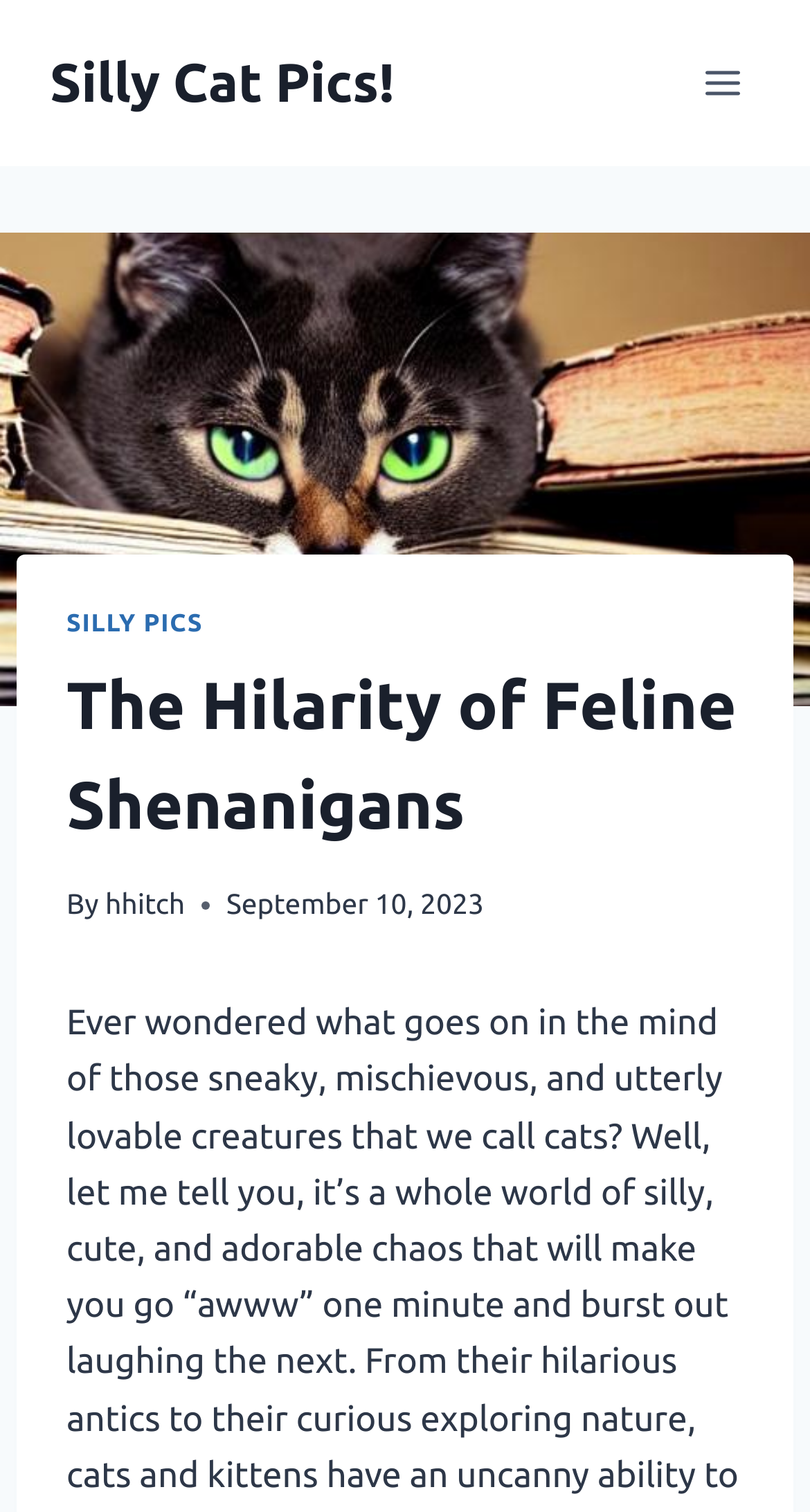Extract the bounding box coordinates for the HTML element that matches this description: "Silly Cat Pics!". The coordinates should be four float numbers between 0 and 1, i.e., [left, top, right, bottom].

[0.062, 0.034, 0.487, 0.076]